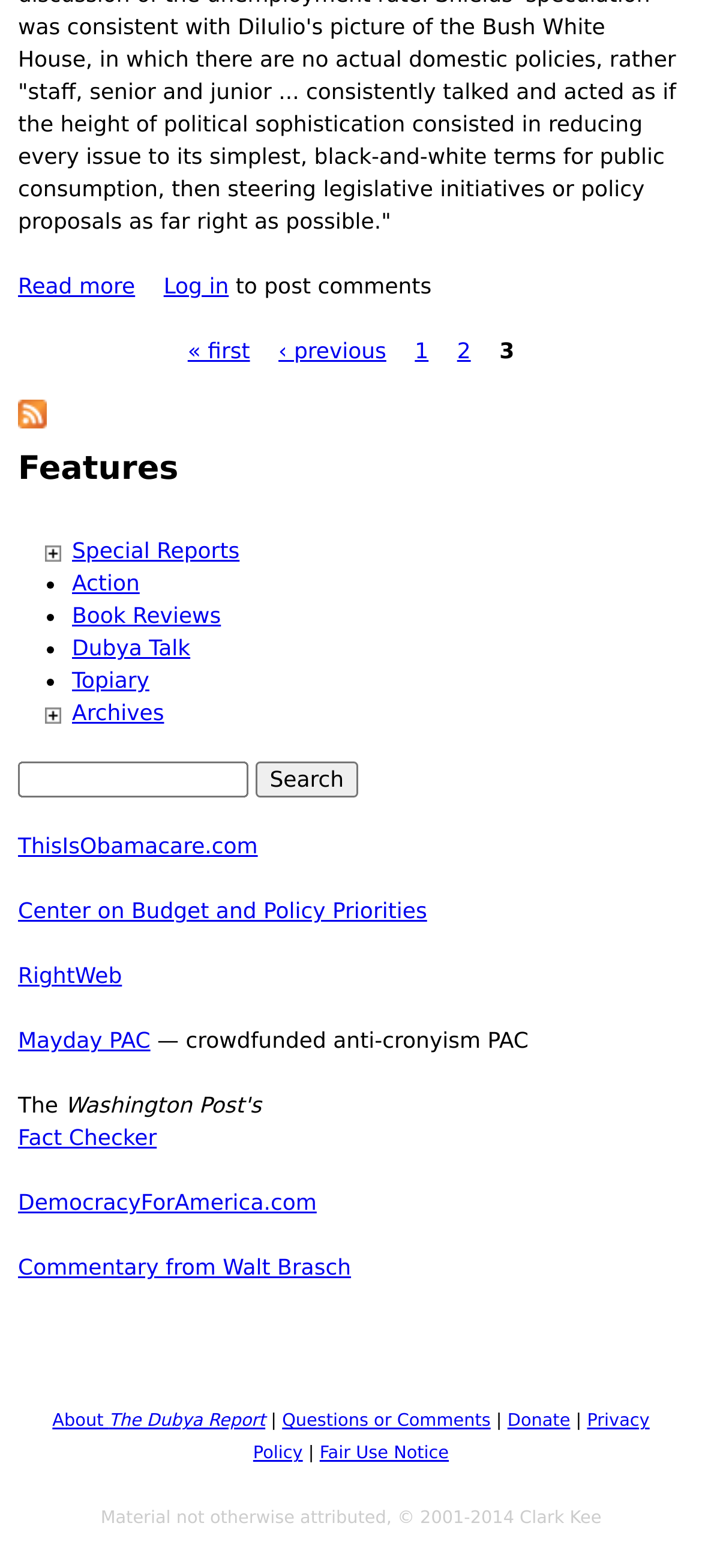What is the first page link?
Using the image provided, answer with just one word or phrase.

« first